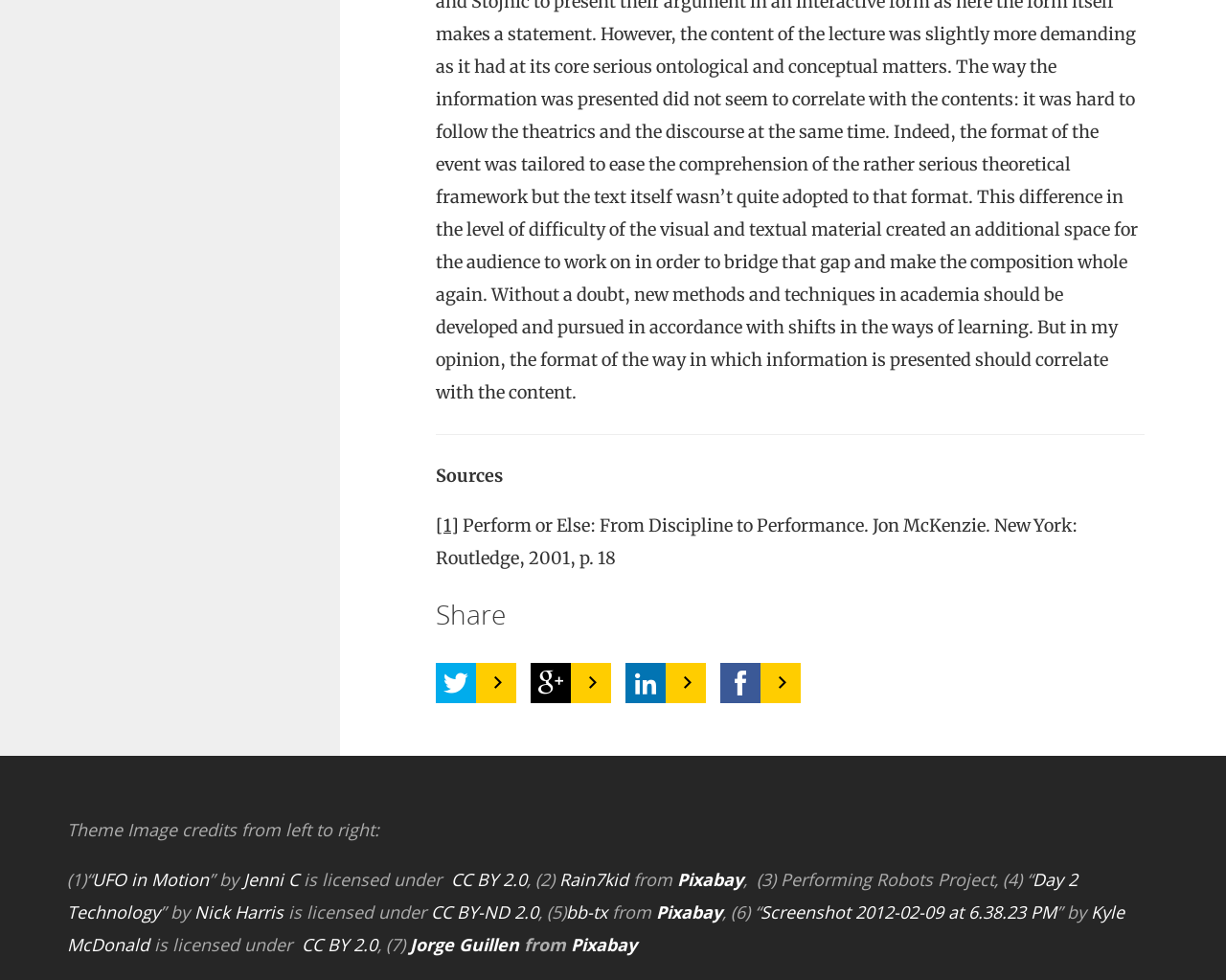Bounding box coordinates are specified in the format (top-left x, top-left y, bottom-right x, bottom-right y). All values are floating point numbers bounded between 0 and 1. Please provide the bounding box coordinate of the region this sentence describes: Screenshot 2012-02-09 at 6.38.23 PM

[0.62, 0.919, 0.862, 0.943]